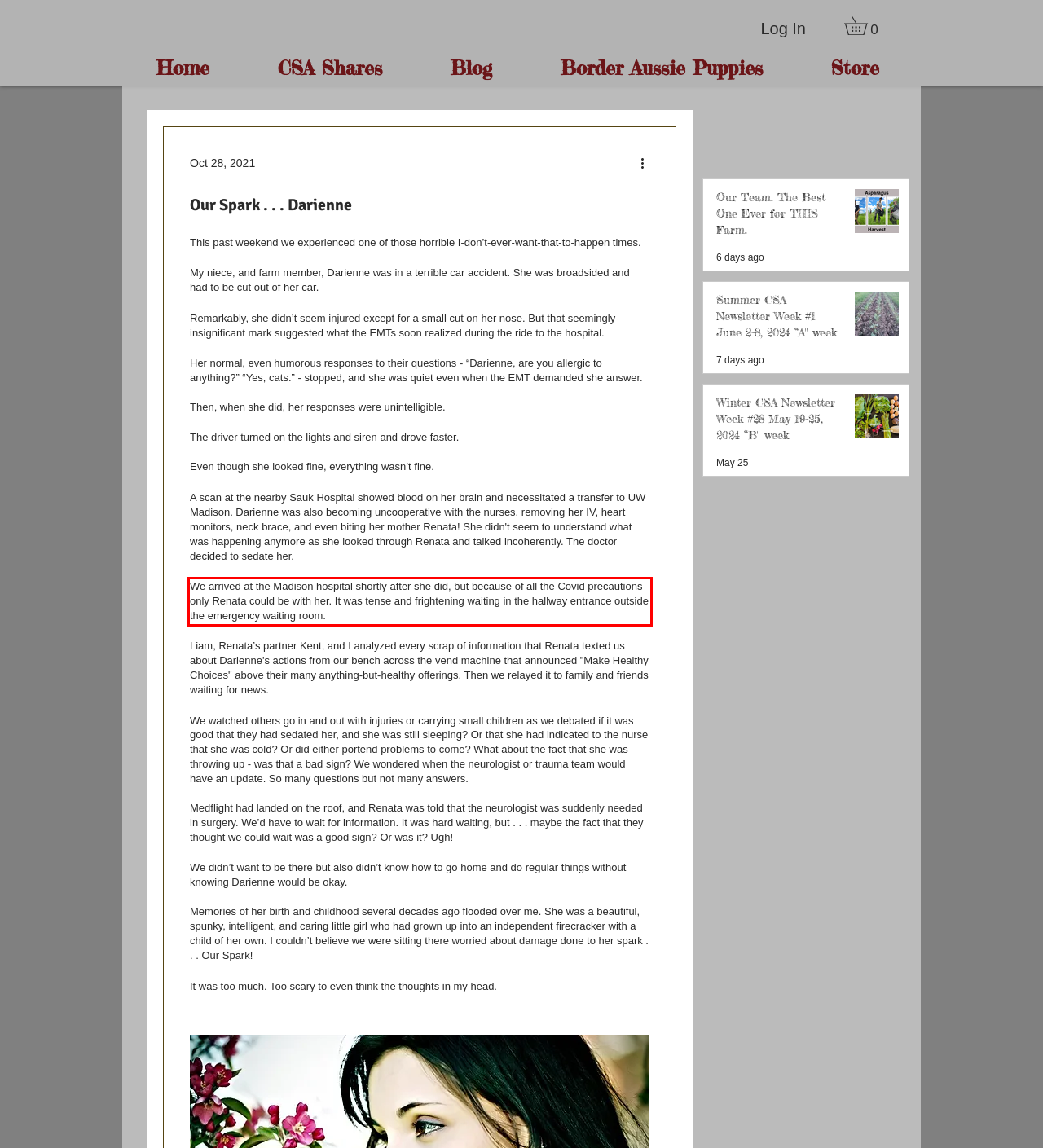Given the screenshot of the webpage, identify the red bounding box, and recognize the text content inside that red bounding box.

We arrived at the Madison hospital shortly after she did, but because of all the Covid precautions only Renata could be with her. It was tense and frightening waiting in the hallway entrance outside the emergency waiting room.